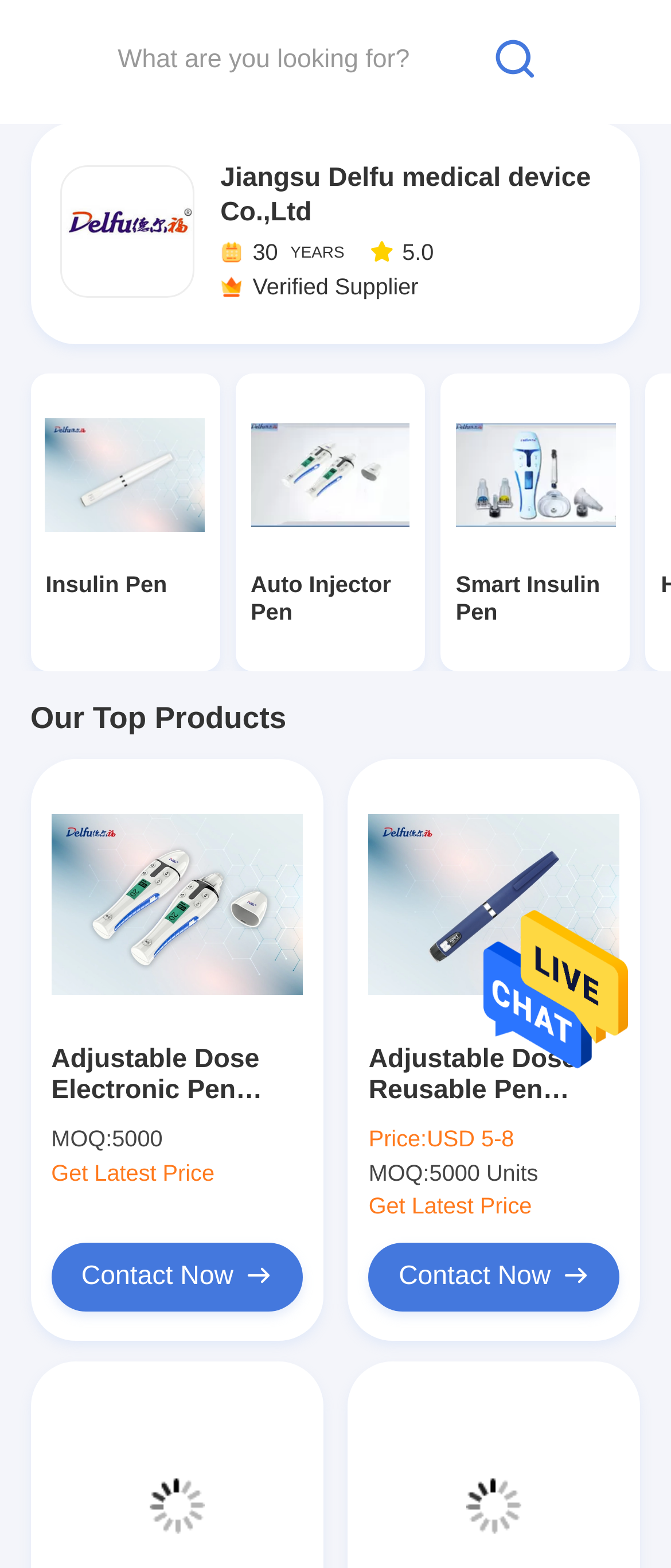Please locate the bounding box coordinates of the element that should be clicked to complete the given instruction: "Learn more about Insulin Pen".

[0.045, 0.365, 0.328, 0.416]